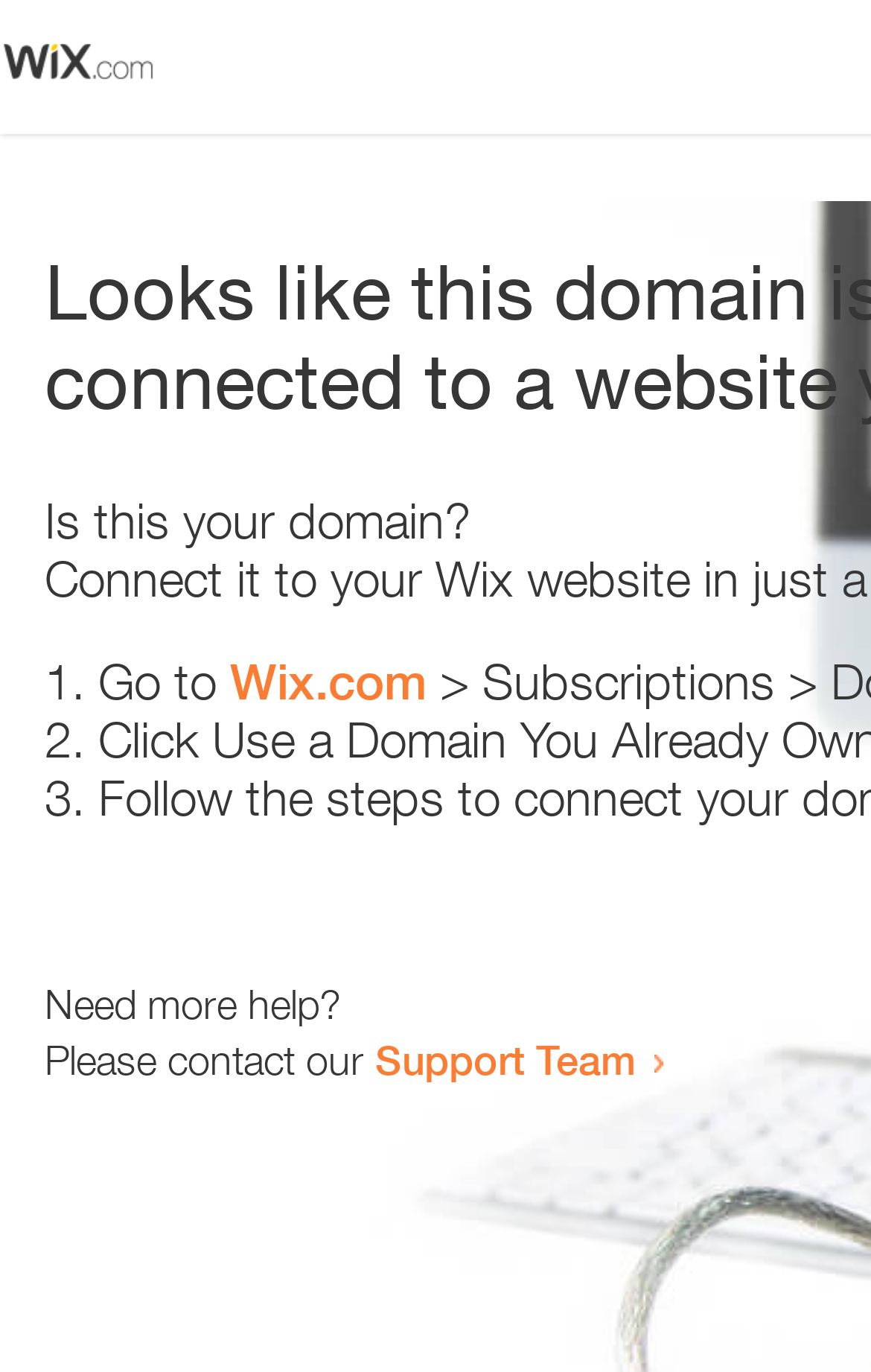What is the support team contact method?
With the help of the image, please provide a detailed response to the question.

The webpage contains a link 'Support Team' which suggests that the support team can be contacted by clicking on this link. The exact contact method is not specified, but it is likely to be an email or a contact form.